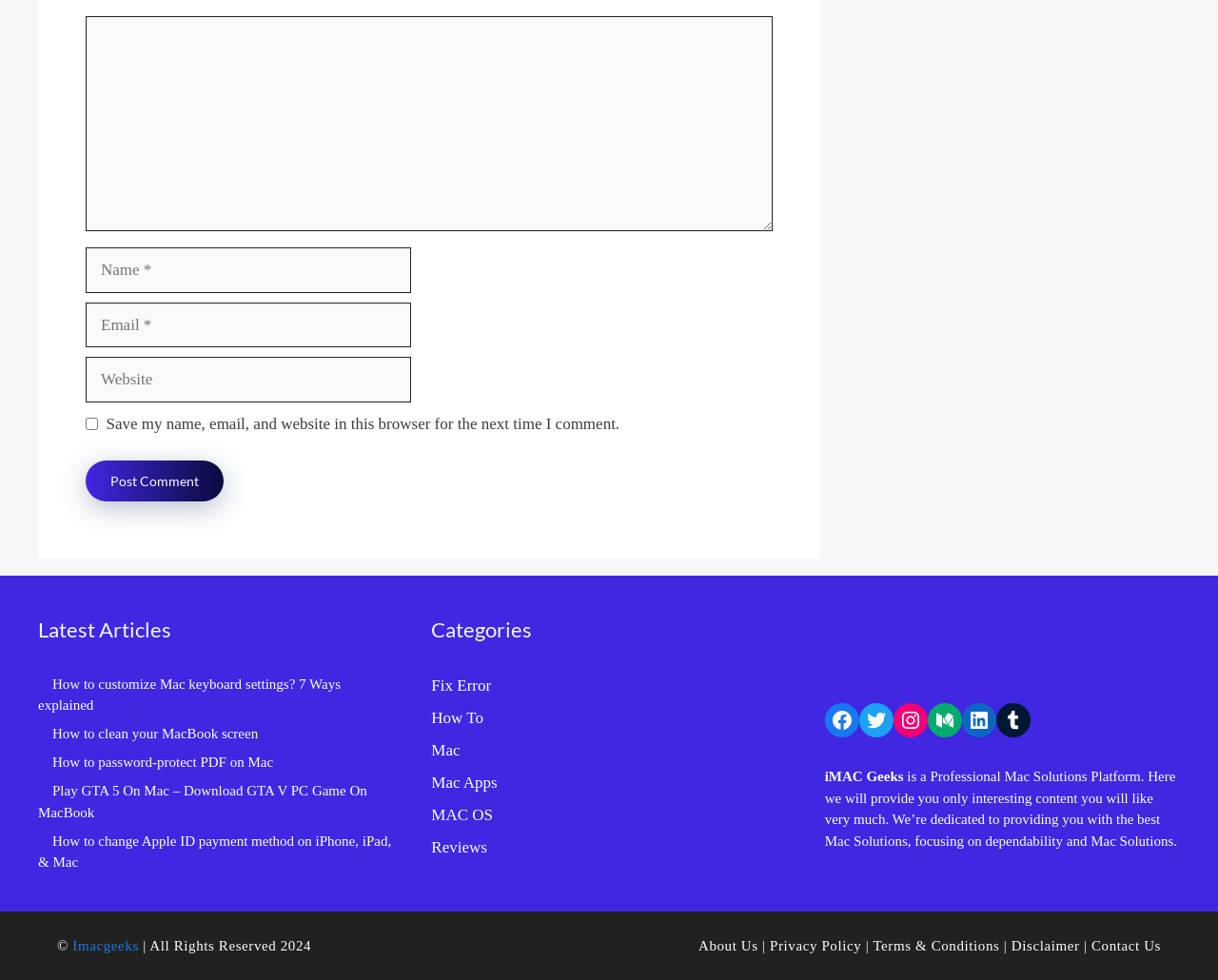Find the bounding box coordinates of the UI element according to this description: "parent_node: Comment name="author" placeholder="Name *"".

[0.07, 0.253, 0.338, 0.299]